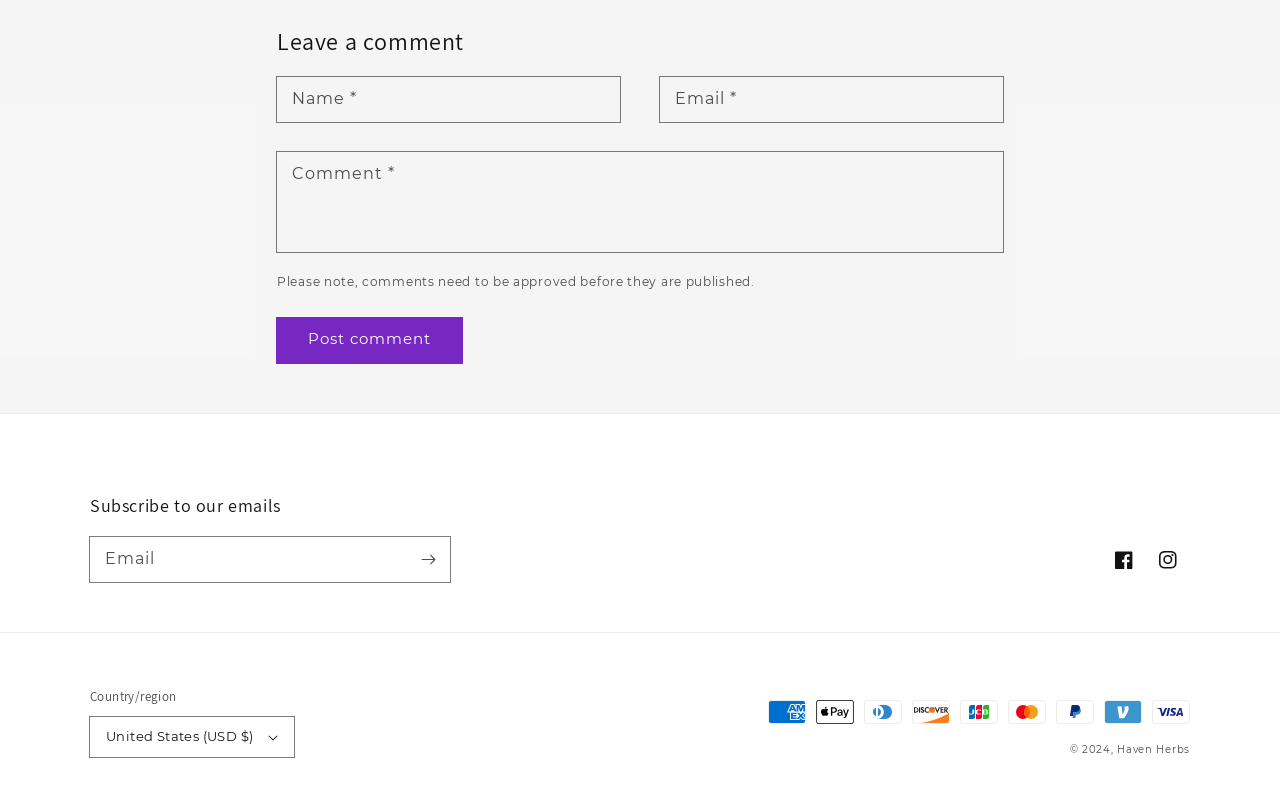Highlight the bounding box coordinates of the region I should click on to meet the following instruction: "Subscribe to our emails".

[0.07, 0.662, 0.352, 0.718]